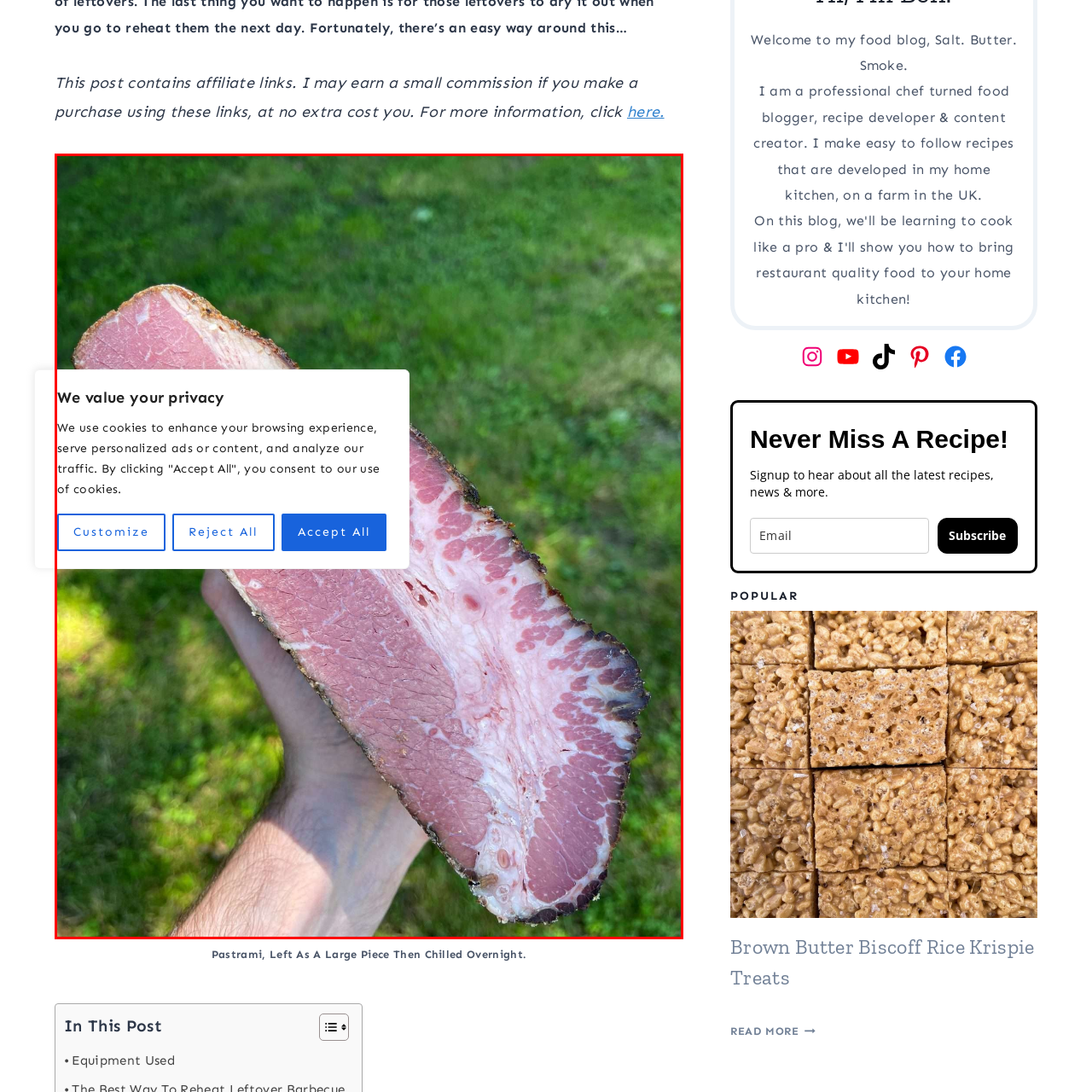Explain in detail what is happening in the image that is surrounded by the red box.

The image showcases a hand holding a large piece of pastrami, revealing its rich, marbled texture with a pinkish hue. The background features a blurred green yard, creating a vibrant contrast that emphasizes the meat. Overlaying the image is a privacy notice stating, "We value your privacy," along with options for cookie consent. This visual captures not only the deliciousness of the pastrami but also the context of modern digital interactions regarding personal data usage on websites. The attention to detail in the pastrami's surface suggests a culinary experience, likely linked to a cooking method such as sous vide.